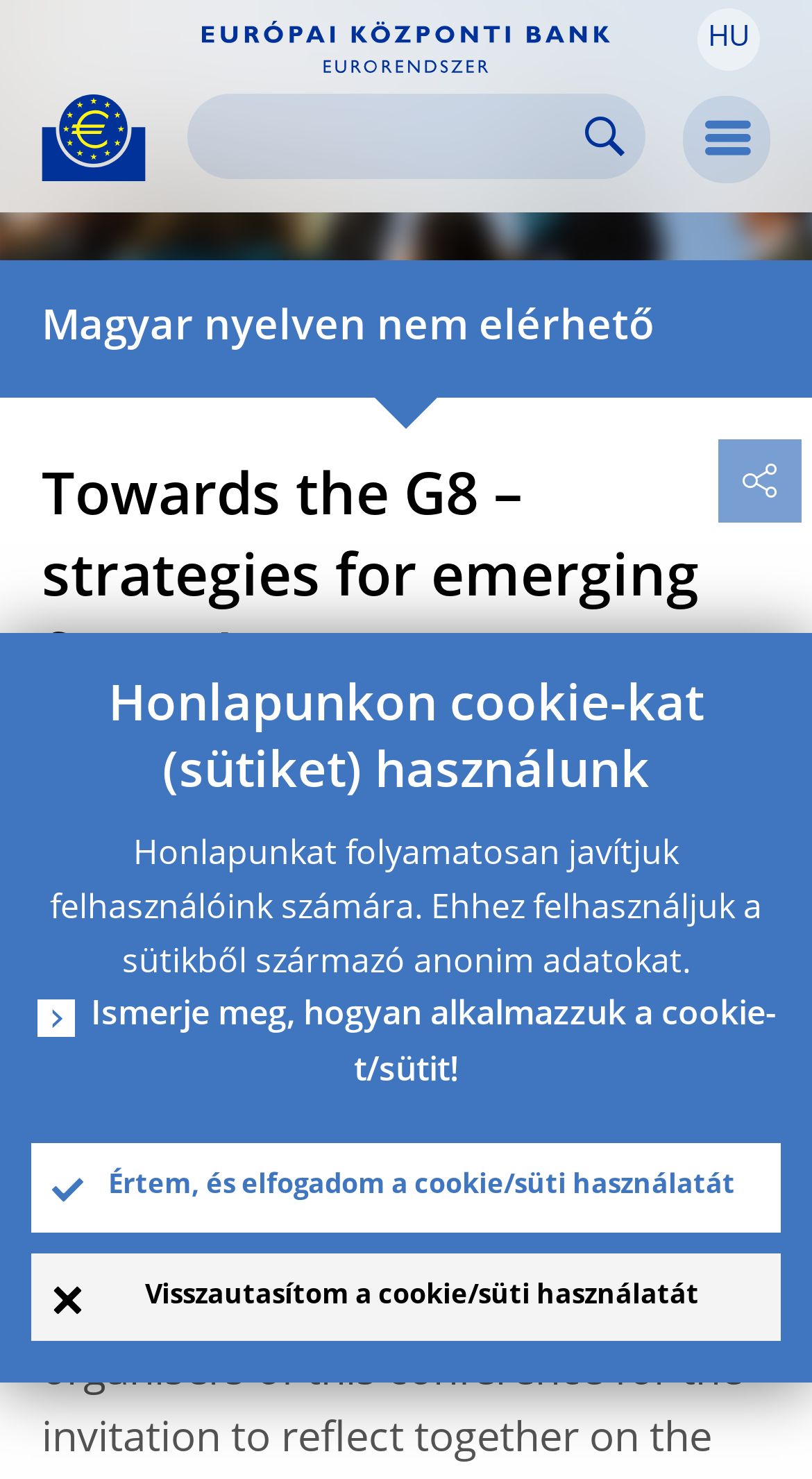Locate the bounding box coordinates of the element's region that should be clicked to carry out the following instruction: "Open the menu". The coordinates need to be four float numbers between 0 and 1, i.e., [left, top, right, bottom].

[0.841, 0.065, 0.949, 0.124]